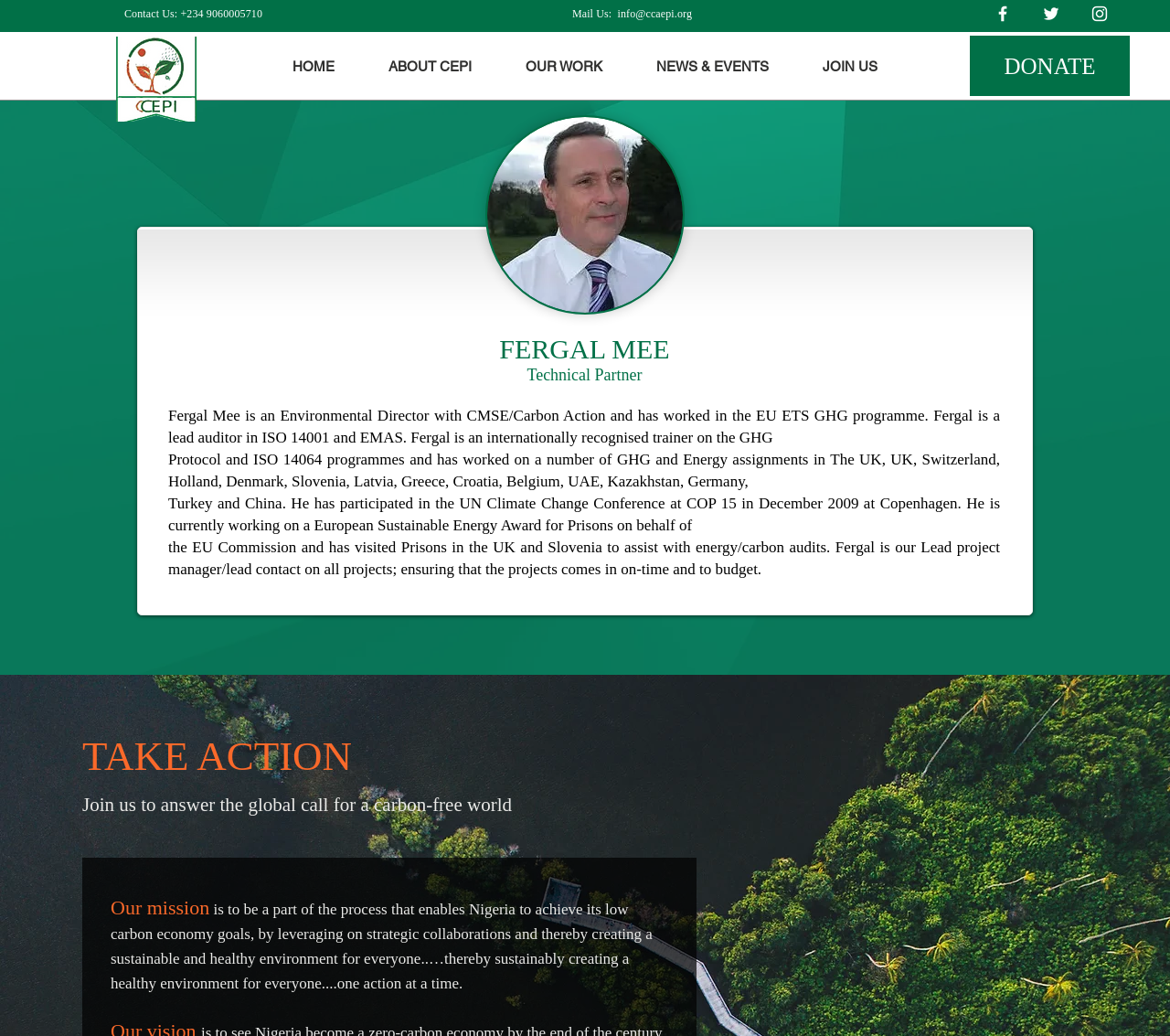Refer to the image and provide an in-depth answer to the question: 
What is the phone number for contacting CCAEPI?

The phone number for contacting CCAEPI is displayed at the top of the webpage, next to the 'Contact Us' text.